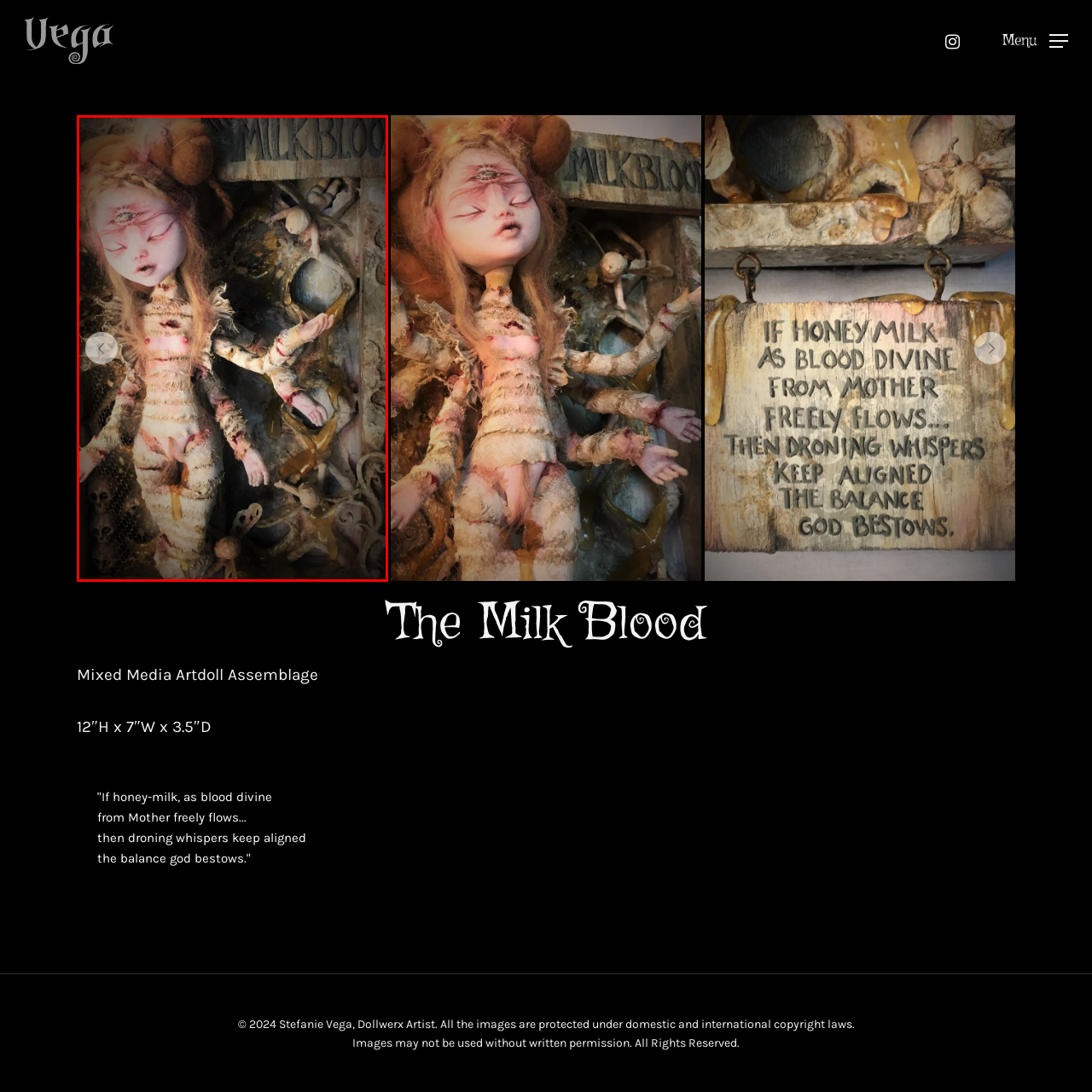How many arms does the doll have? Study the image bordered by the red bounding box and answer briefly using a single word or a phrase.

Six